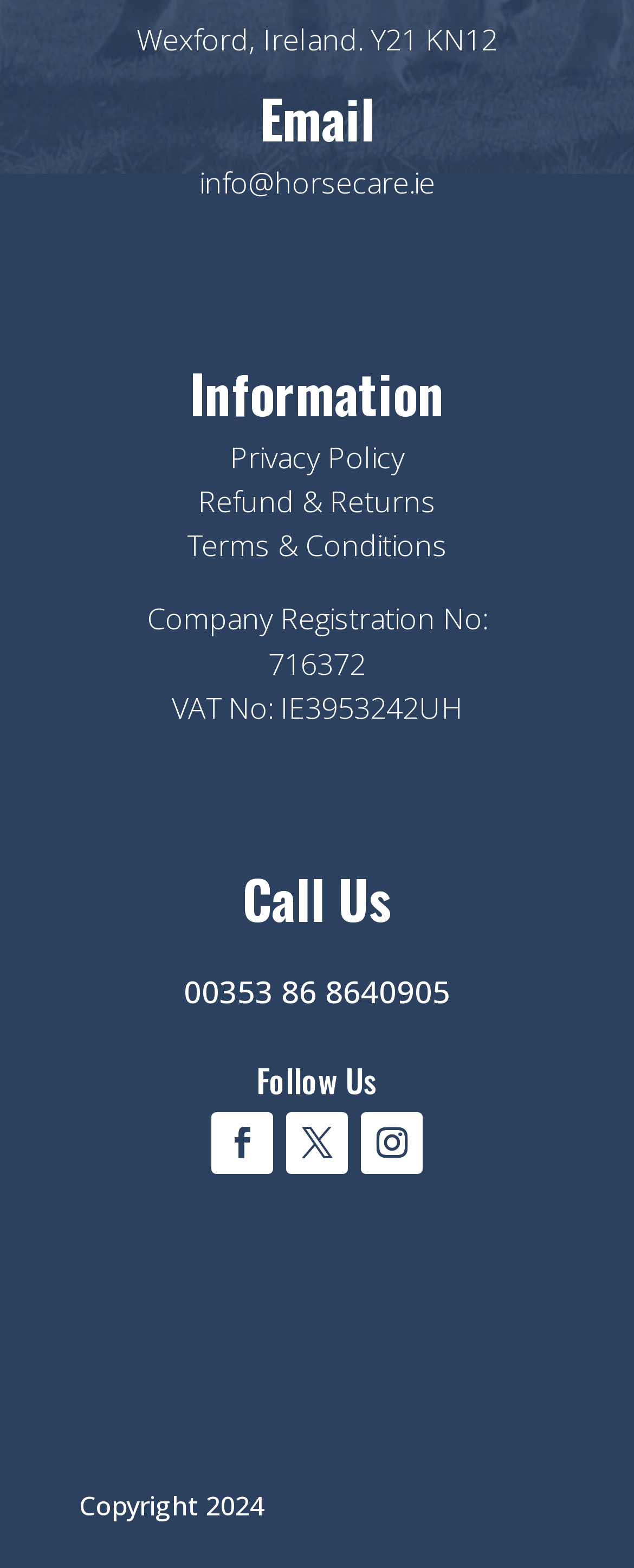Using the element description: "Terms & Conditions", determine the bounding box coordinates. The coordinates should be in the format [left, top, right, bottom], with values between 0 and 1.

[0.295, 0.335, 0.705, 0.36]